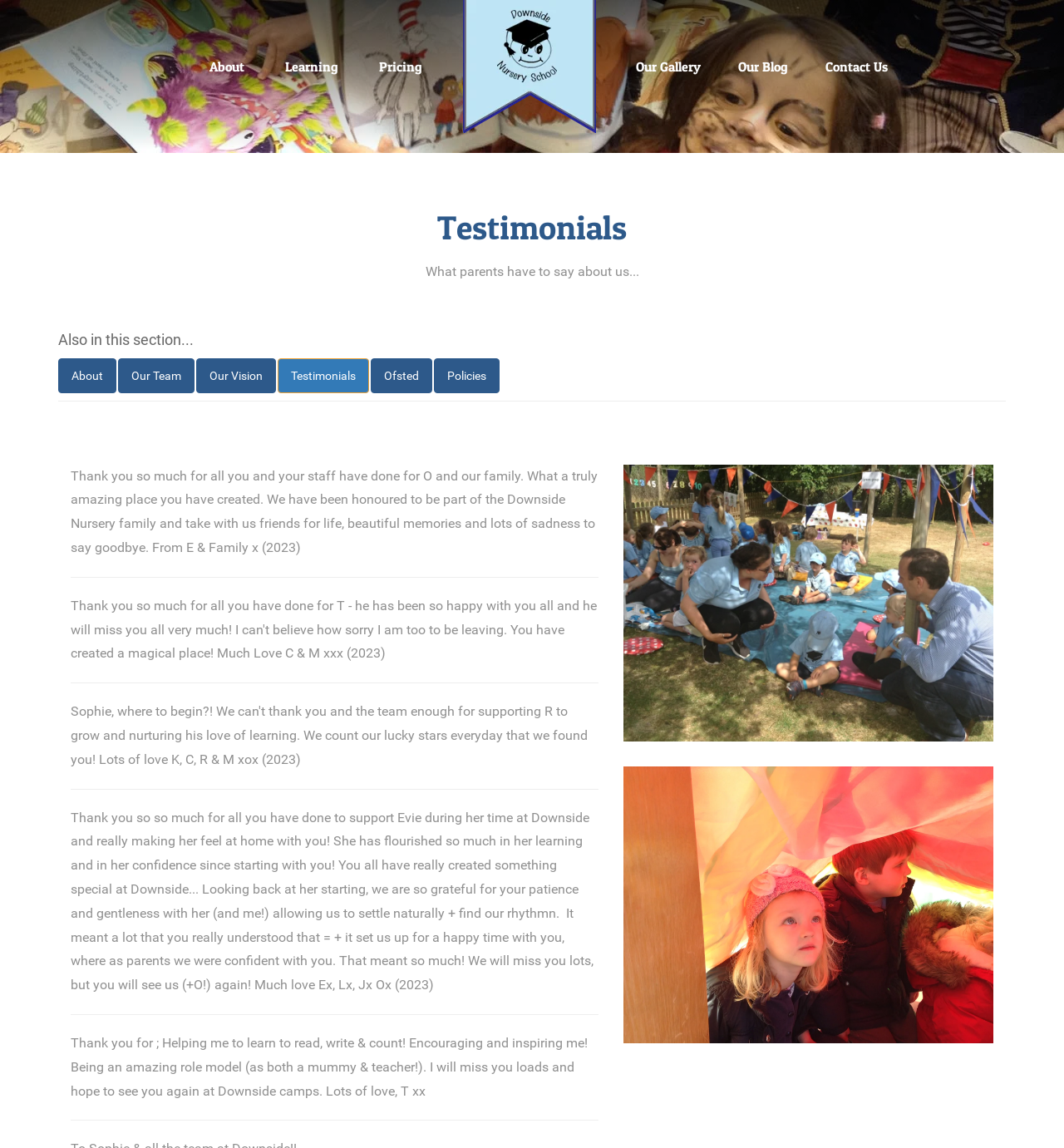Locate the bounding box coordinates for the element described below: "Learning". The coordinates must be four float values between 0 and 1, formatted as [left, top, right, bottom].

[0.25, 0.05, 0.335, 0.066]